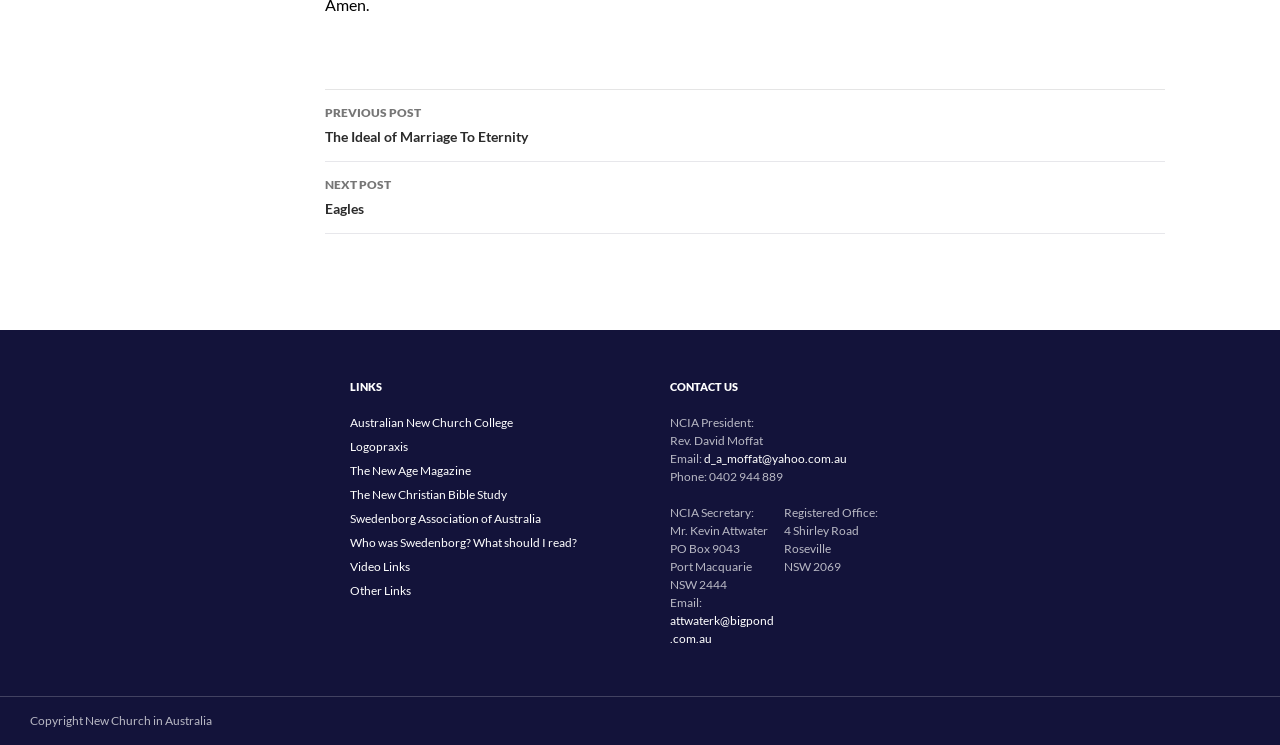Identify the bounding box for the given UI element using the description provided. Coordinates should be in the format (top-left x, top-left y, bottom-right x, bottom-right y) and must be between 0 and 1. Here is the description: attwaterk@bigpond.com.au

[0.523, 0.823, 0.605, 0.867]